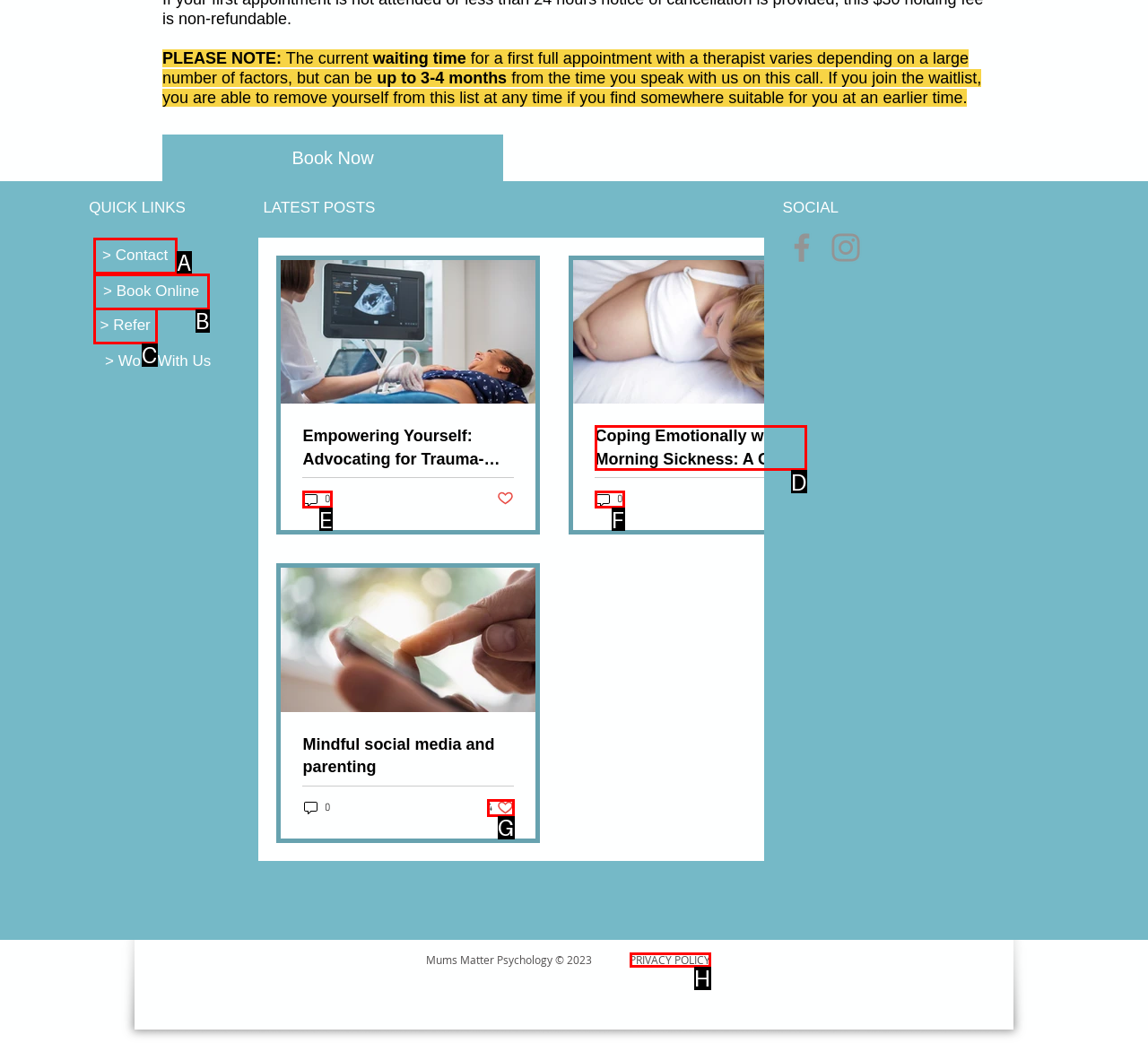Match the description: > Contact to one of the options shown. Reply with the letter of the best match.

A